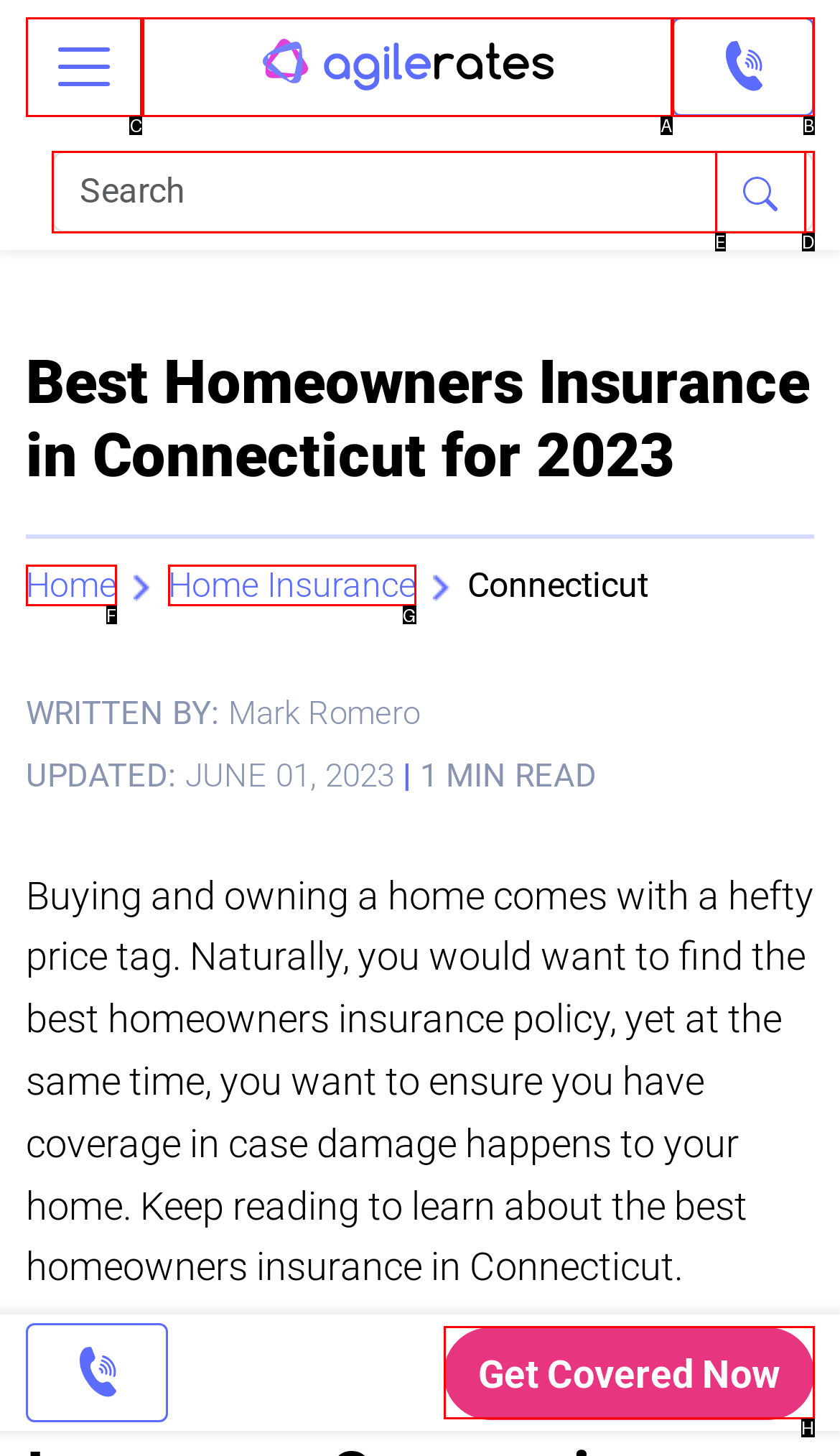Given the task: Toggle navigation, point out the letter of the appropriate UI element from the marked options in the screenshot.

C